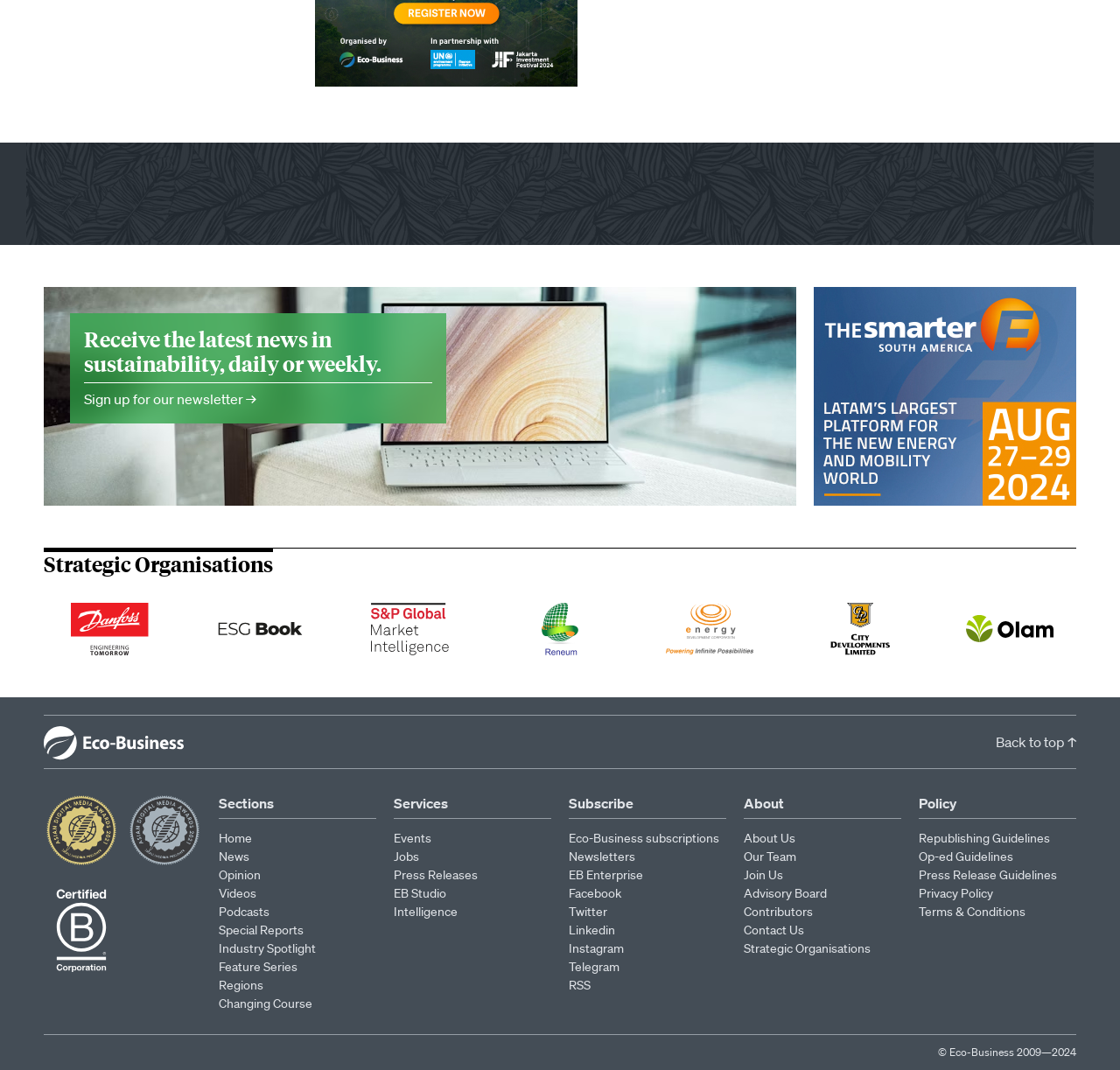Please identify the bounding box coordinates of the area I need to click to accomplish the following instruction: "Read the latest news".

[0.195, 0.775, 0.336, 0.792]